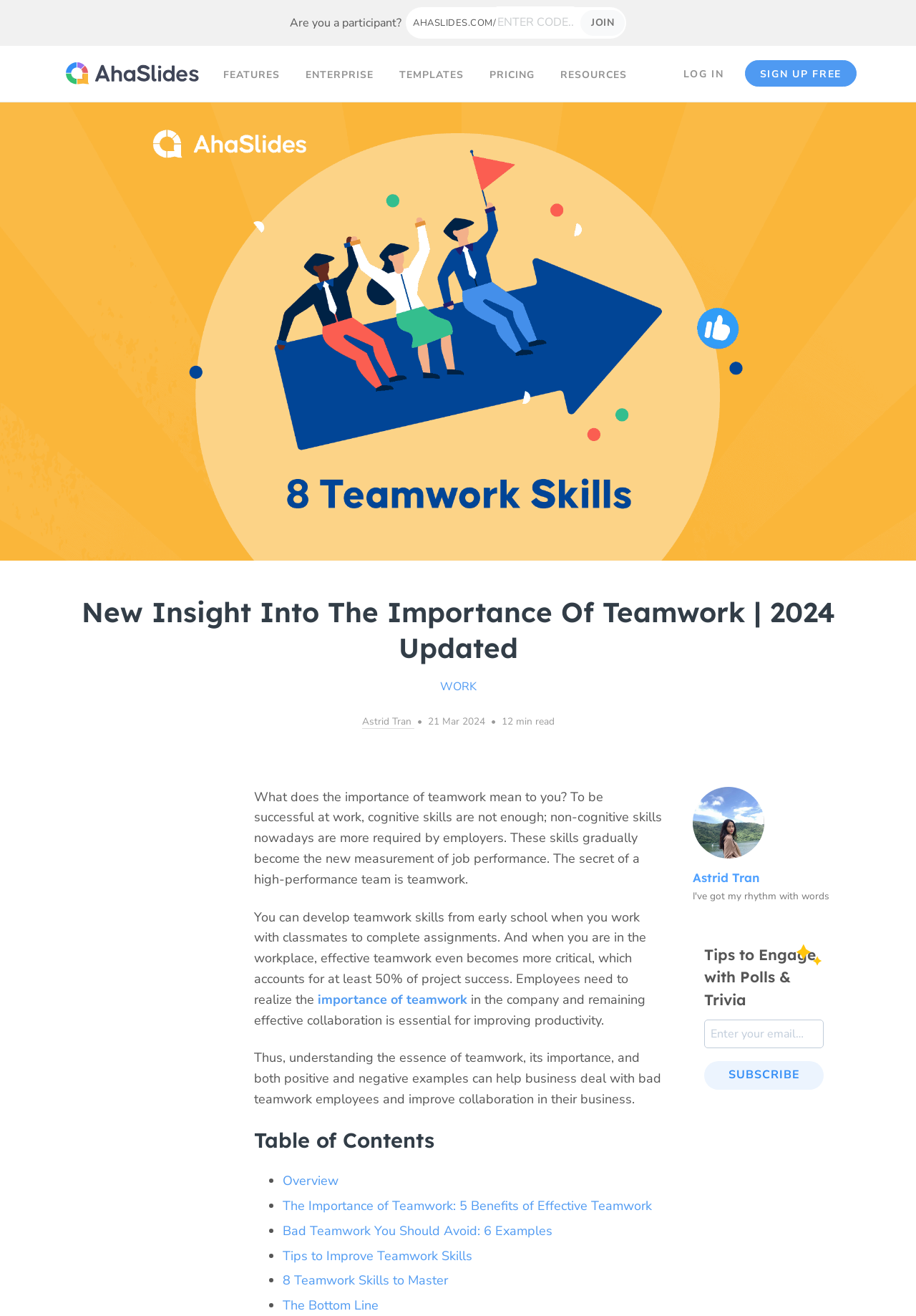Pinpoint the bounding box coordinates of the area that should be clicked to complete the following instruction: "Read the article about the importance of teamwork". The coordinates must be given as four float numbers between 0 and 1, i.e., [left, top, right, bottom].

[0.277, 0.599, 0.723, 0.675]